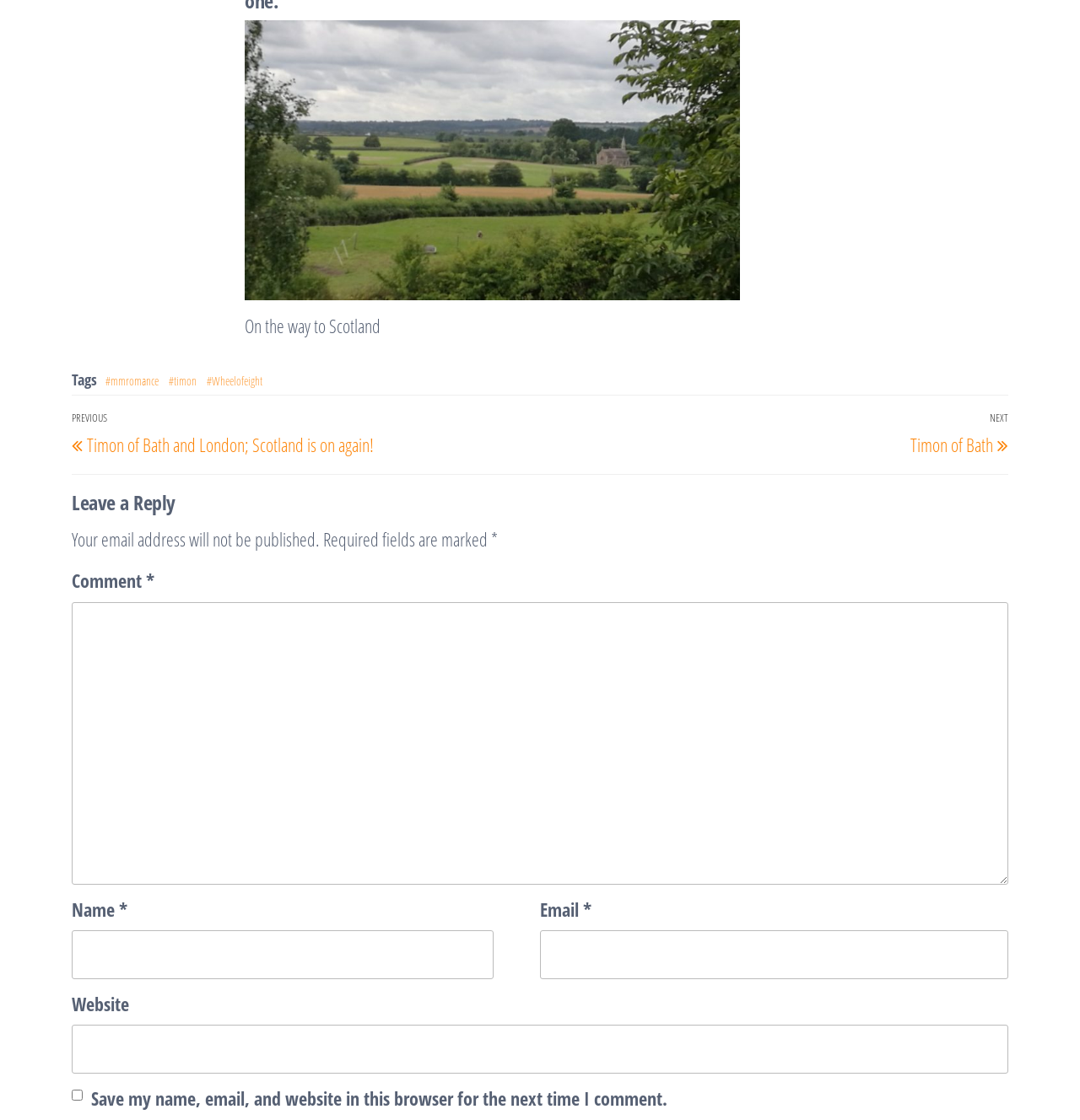Refer to the screenshot and answer the following question in detail:
What is the previous post about?

The webpage has a navigation section with a link to the previous post, which has the text 'Timon of Bath and London; Scotland is on again!', suggesting that the previous post is about Timon's journey to Scotland.